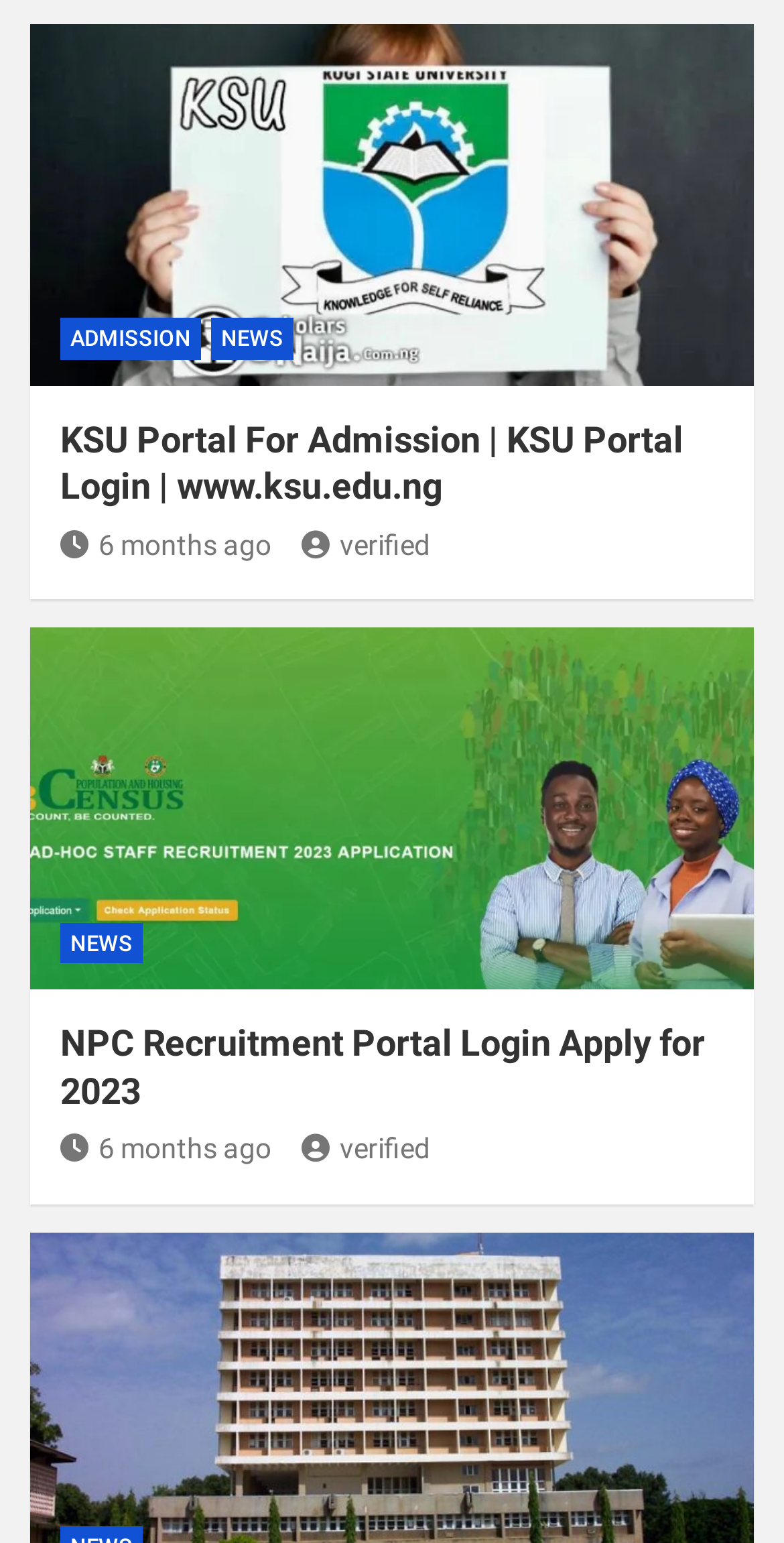Identify and provide the bounding box for the element described by: "6 months ago".

[0.077, 0.734, 0.346, 0.755]